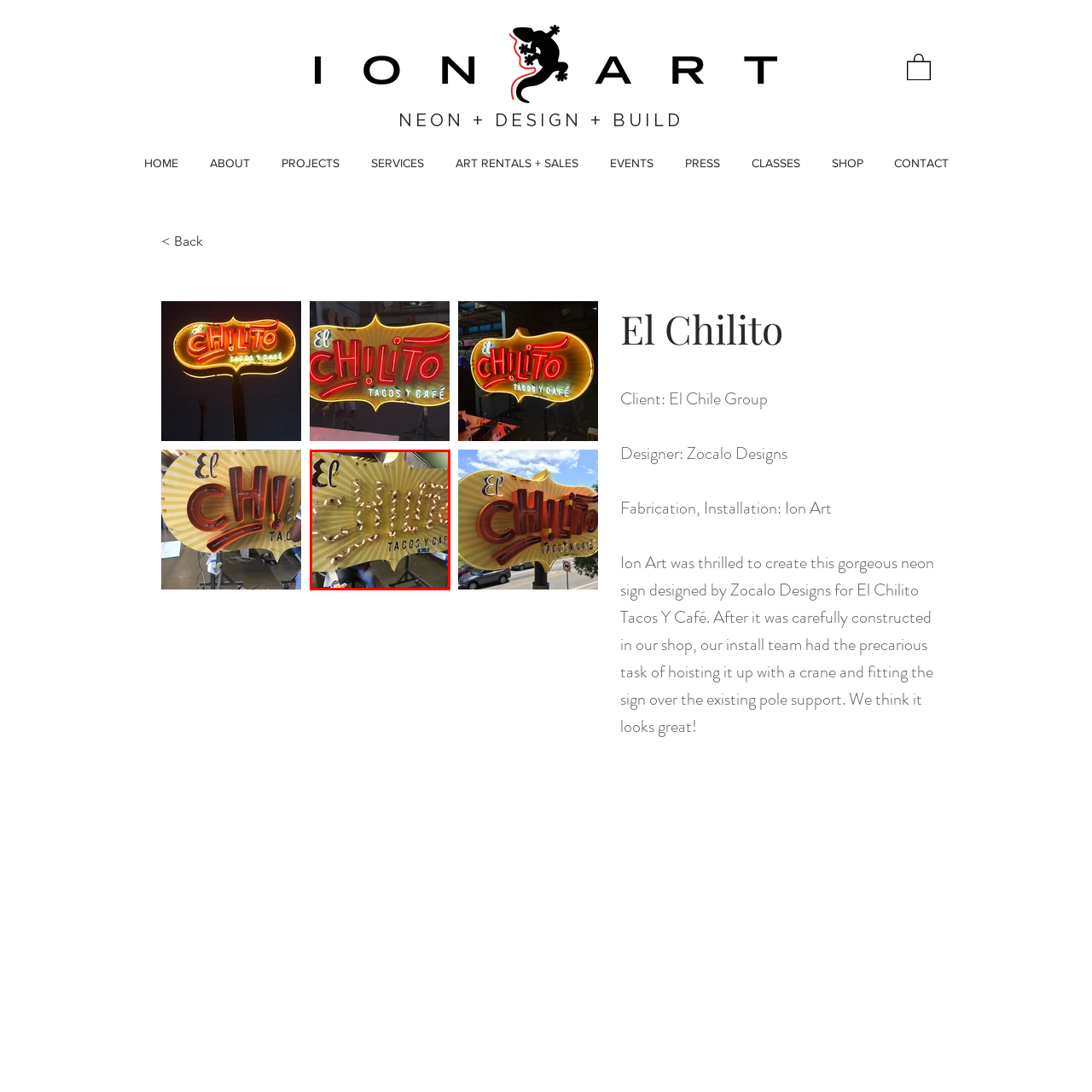Check the image inside the red boundary and briefly answer: Who designed the artwork?

Ion Art and Zocalo Designs